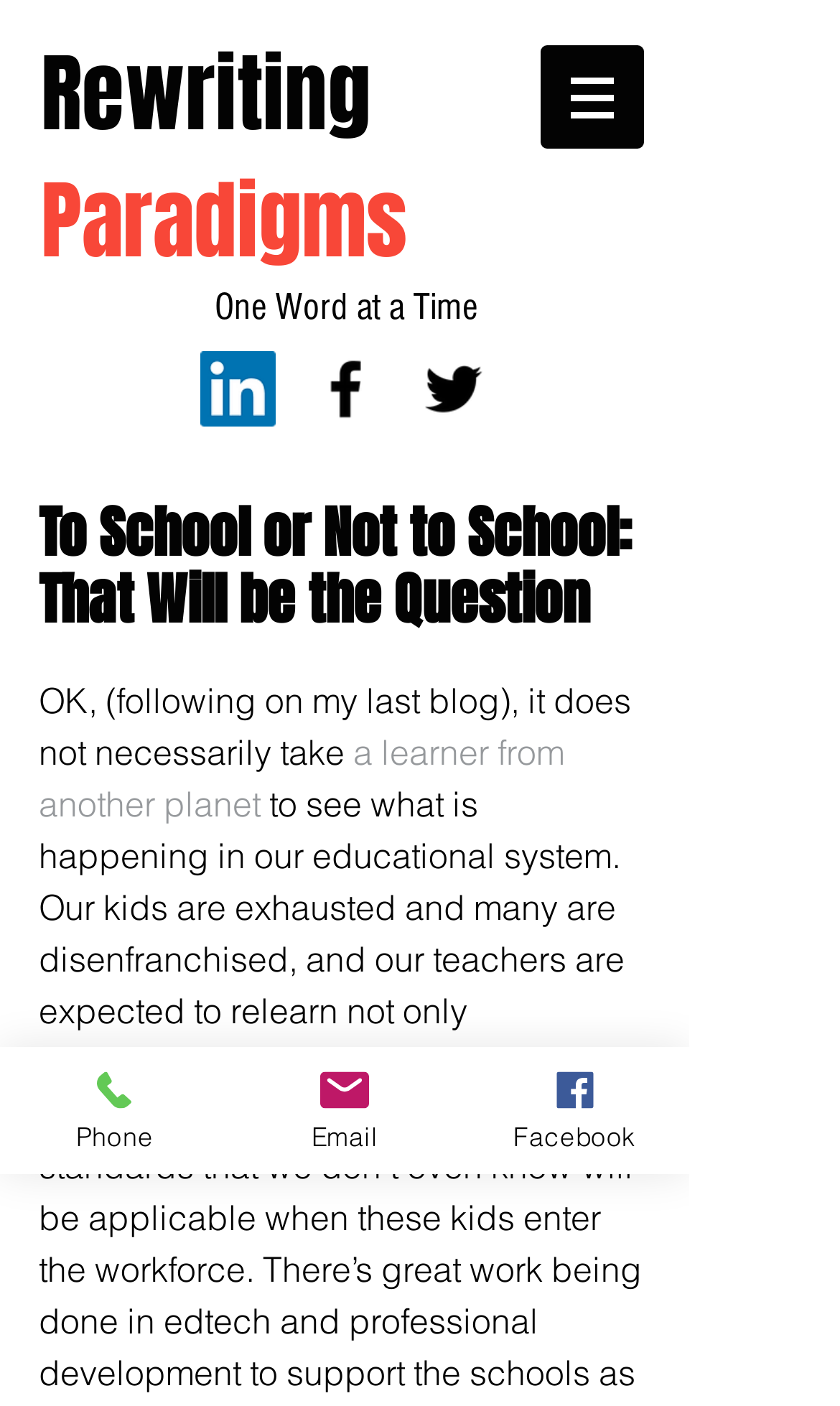What is the topic of the current article?
Look at the image and respond with a single word or a short phrase.

Educational system